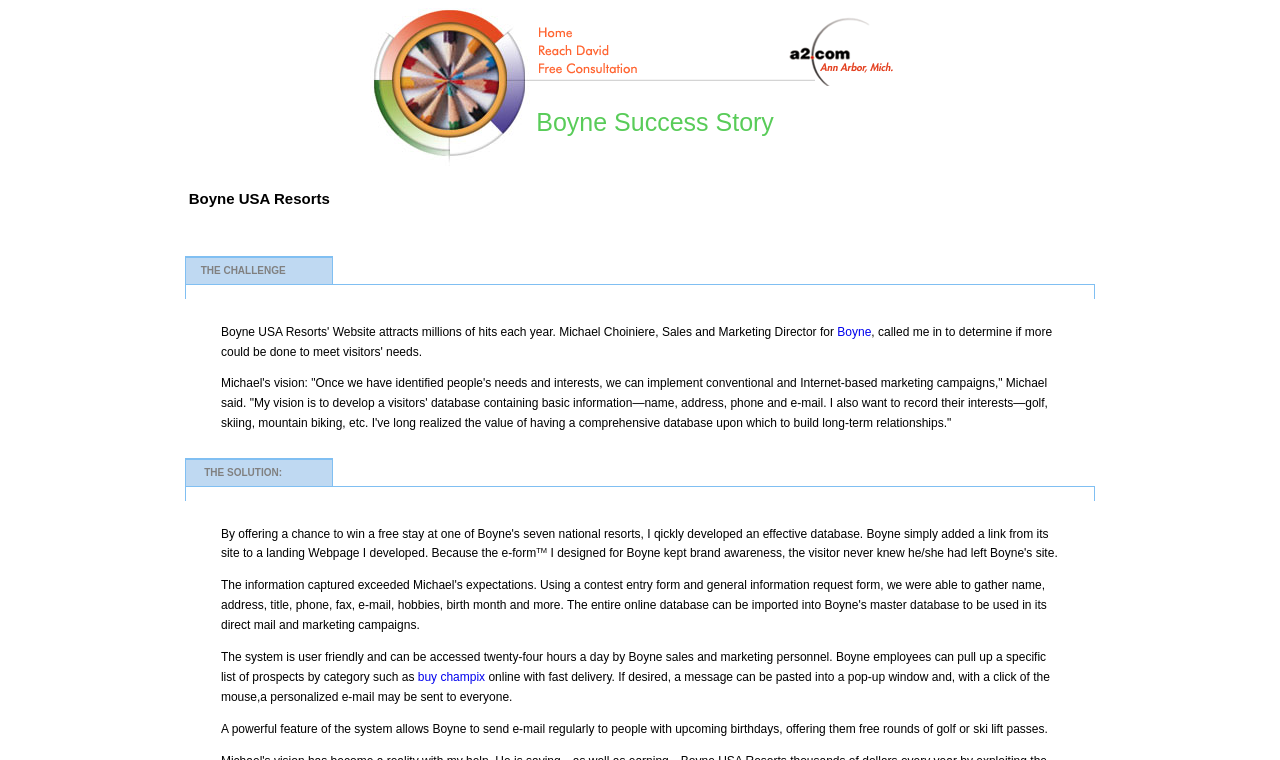What is the name of the resort mentioned on the webpage?
Please provide a comprehensive answer based on the visual information in the image.

The webpage mentions 'Boyne USA Resorts' as a heading, indicating that it is a resort being discussed on the webpage.